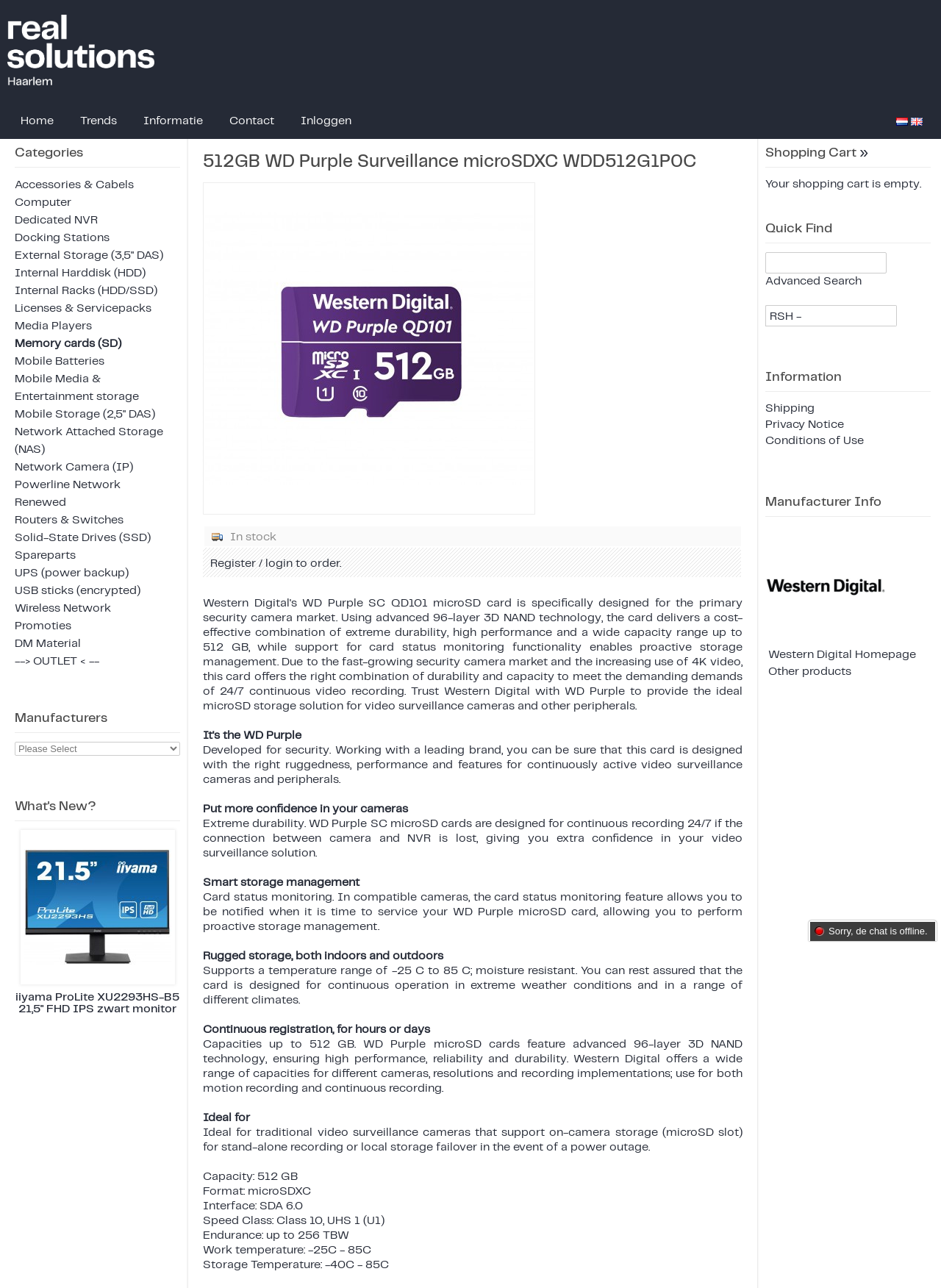Analyze the image and answer the question with as much detail as possible: 
What is the category of products listed on the webpage?

The webpage lists various categories of products, including Accessories & Cabels, Computer, Dedicated NVR, Docking Stations, and more, which suggests that it is an e-commerce webpage selling computer and surveillance-related products.